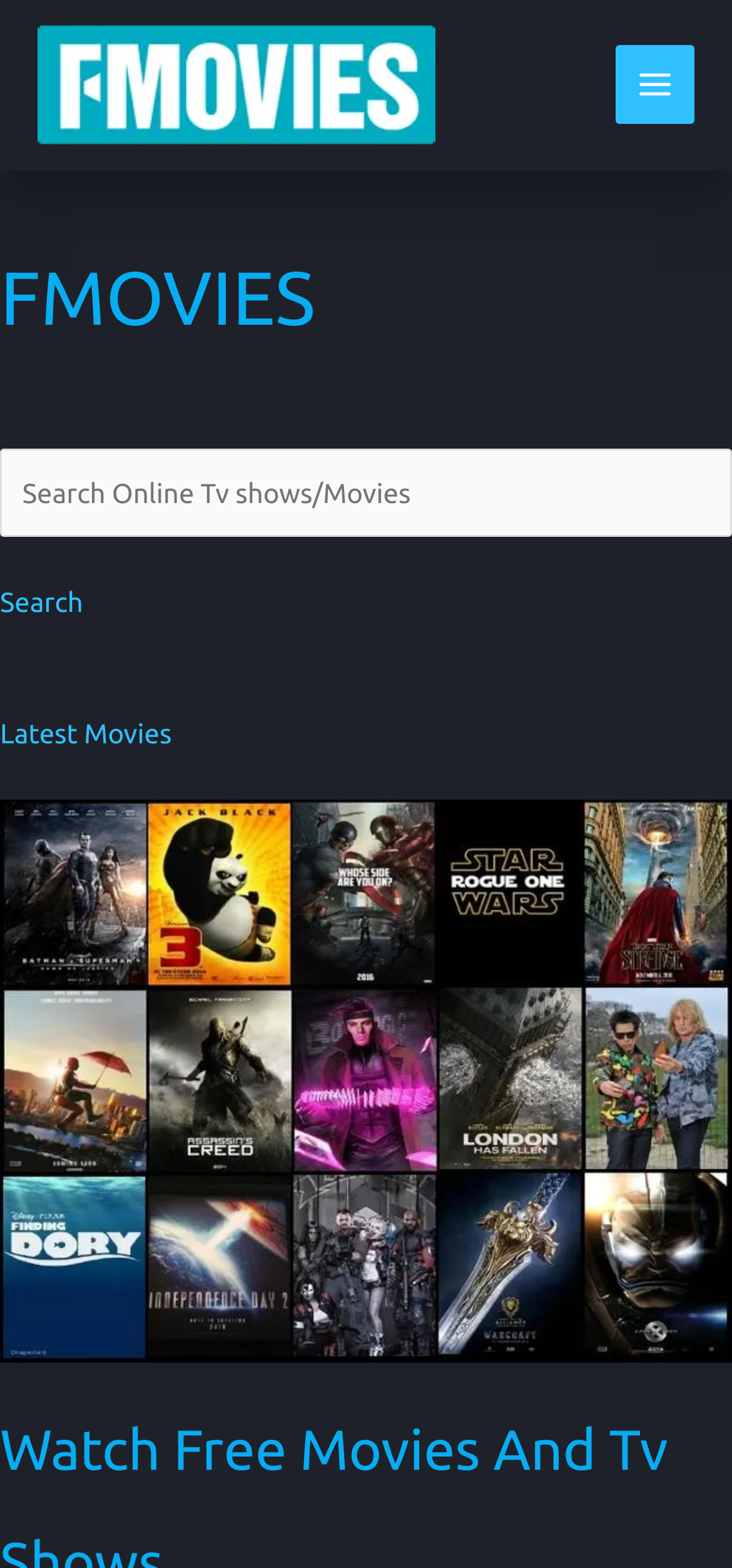Provide a single word or phrase to answer the given question: 
Is the main menu expanded by default?

No